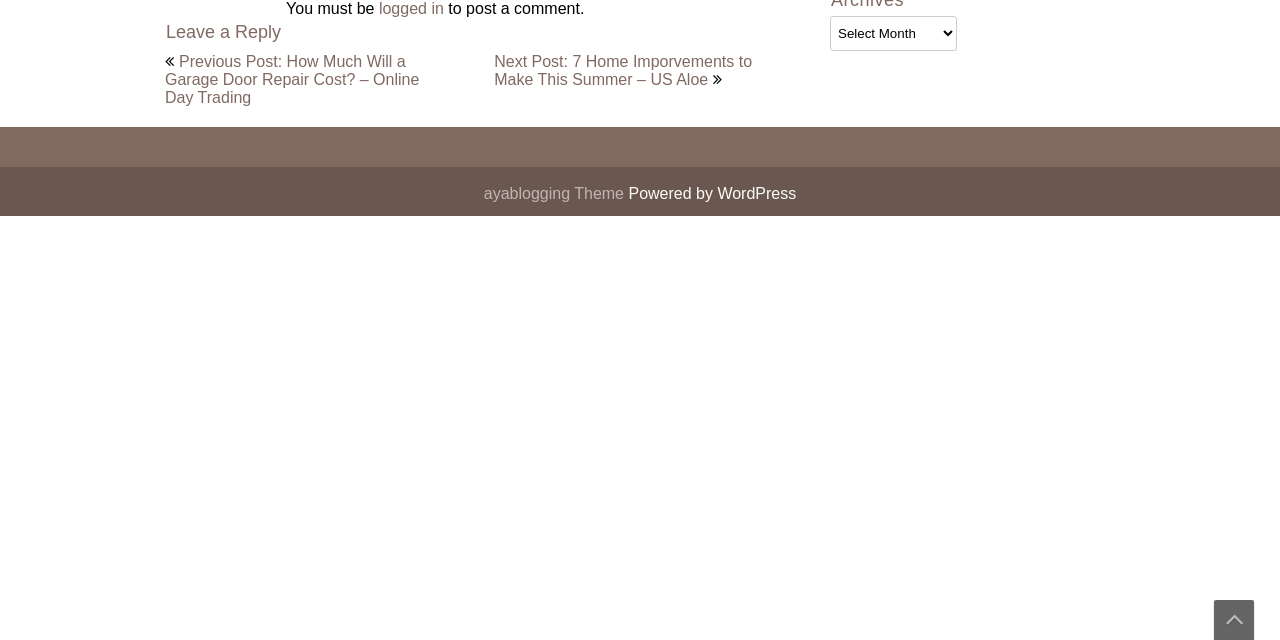Locate the UI element that matches the description parent_node: SEO Optimization Service in the webpage screenshot. Return the bounding box coordinates in the format (top-left x, top-left y, bottom-right x, bottom-right y), with values ranging from 0 to 1.

[0.949, 0.938, 0.98, 1.0]